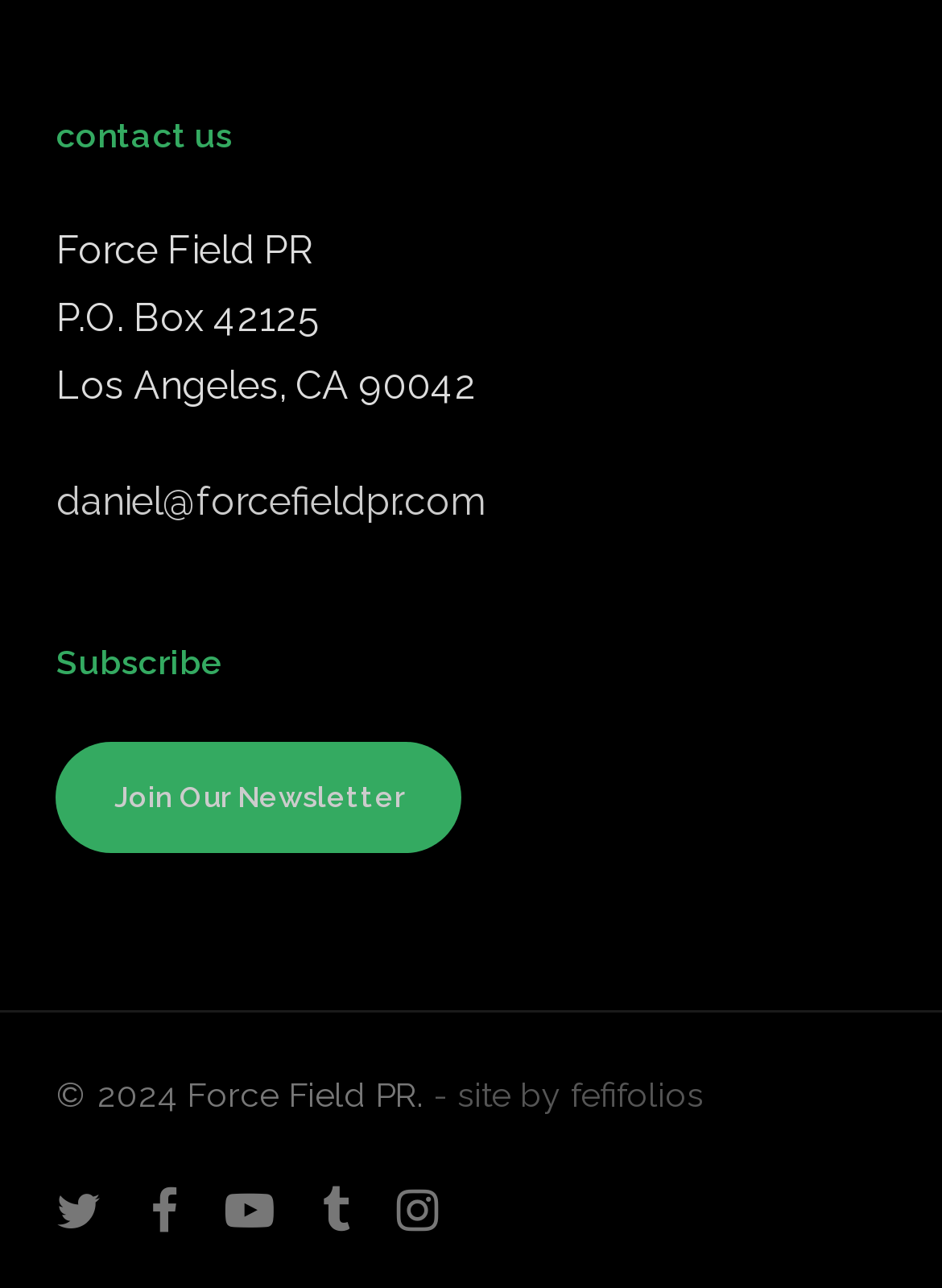Find the bounding box coordinates of the clickable region needed to perform the following instruction: "Contact us". The coordinates should be provided as four float numbers between 0 and 1, i.e., [left, top, right, bottom].

[0.06, 0.083, 0.94, 0.131]